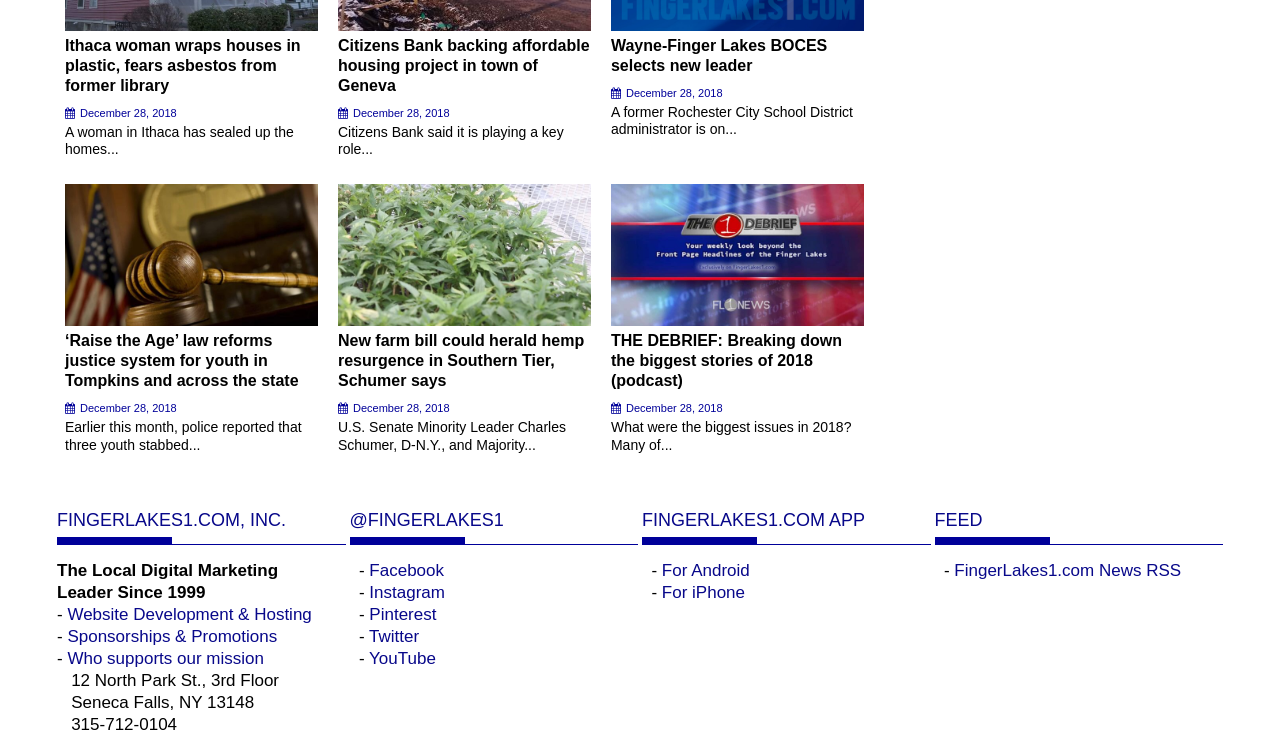Indicate the bounding box coordinates of the element that must be clicked to execute the instruction: "Click on 'December 28, 2018'". The coordinates should be given as four float numbers between 0 and 1, i.e., [left, top, right, bottom].

[0.062, 0.145, 0.138, 0.161]